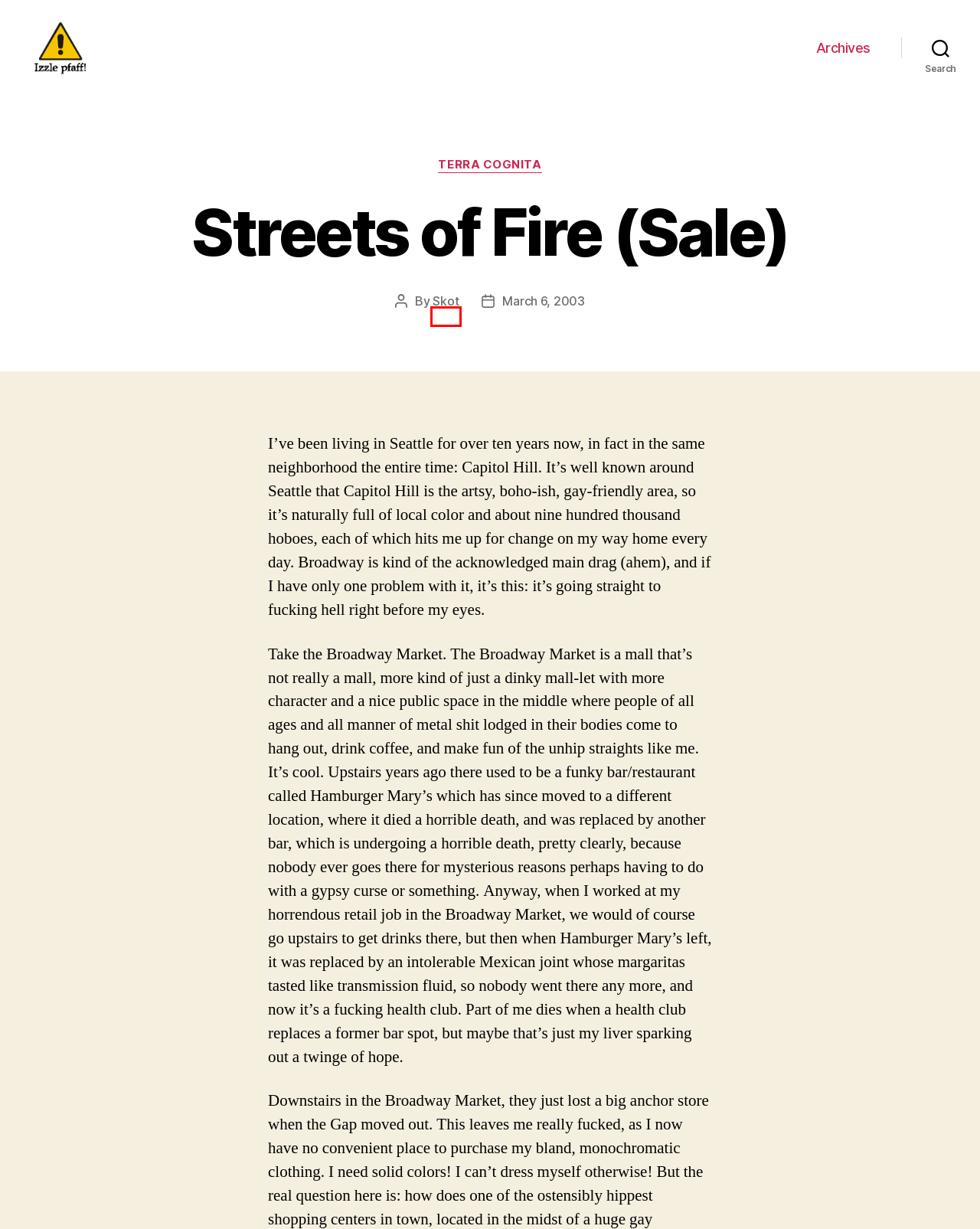You have a screenshot of a webpage where a red bounding box highlights a specific UI element. Identify the description that best matches the resulting webpage after the highlighted element is clicked. The choices are:
A. Steak ‘n’ Shake – Izzle Pfaff!
B. Skot – Izzle Pfaff!
C. Archives – Izzle Pfaff!
D. Roam – Izzle Pfaff!
E. Izzle Pfaff!
F. Elementary School – Izzle Pfaff!
G. Visual Club – Izzle Pfaff!
H. Terra Cognita – Izzle Pfaff!

B